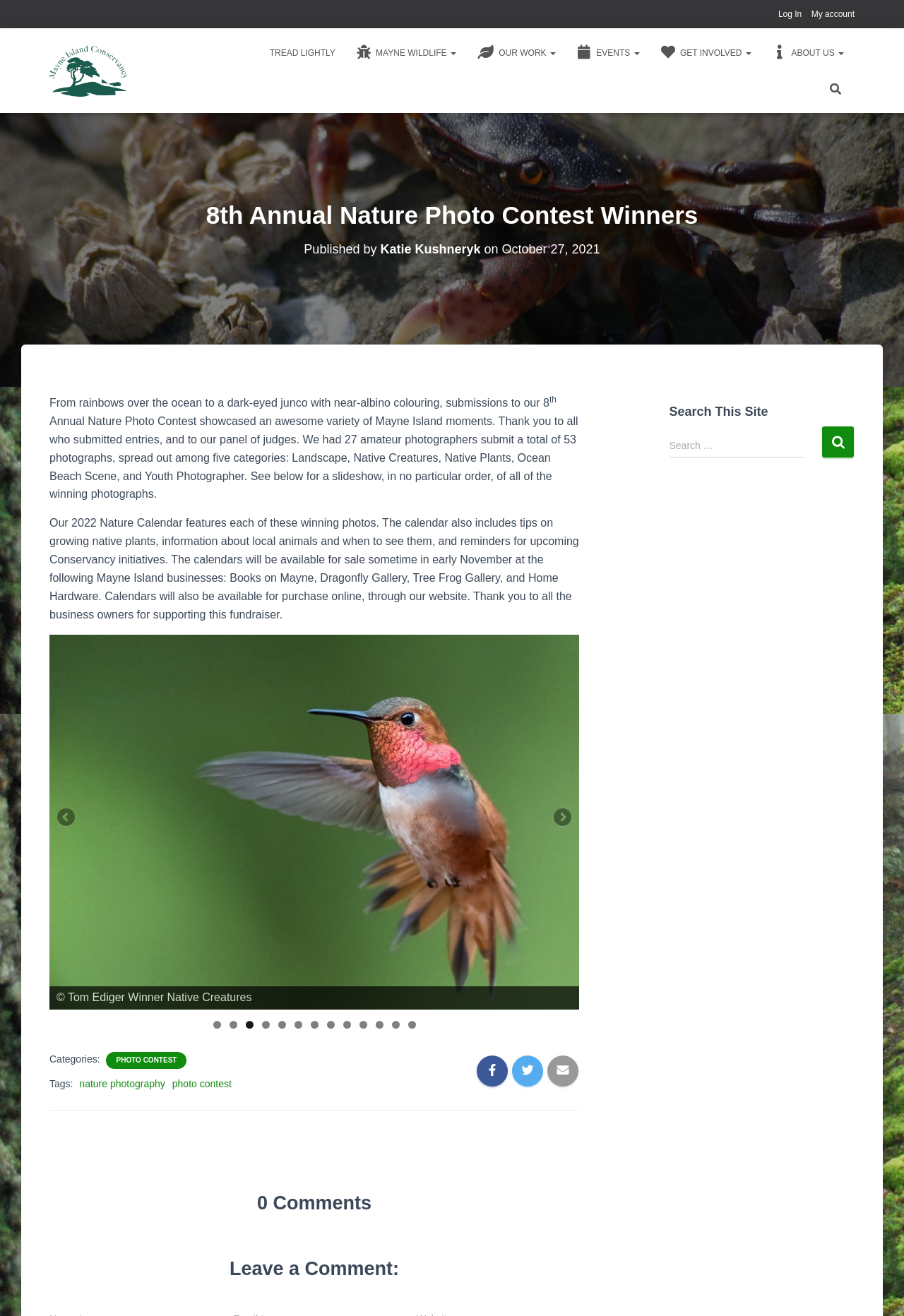Find the bounding box coordinates of the clickable element required to execute the following instruction: "Leave a comment". Provide the coordinates as four float numbers between 0 and 1, i.e., [left, top, right, bottom].

[0.055, 0.953, 0.641, 0.976]